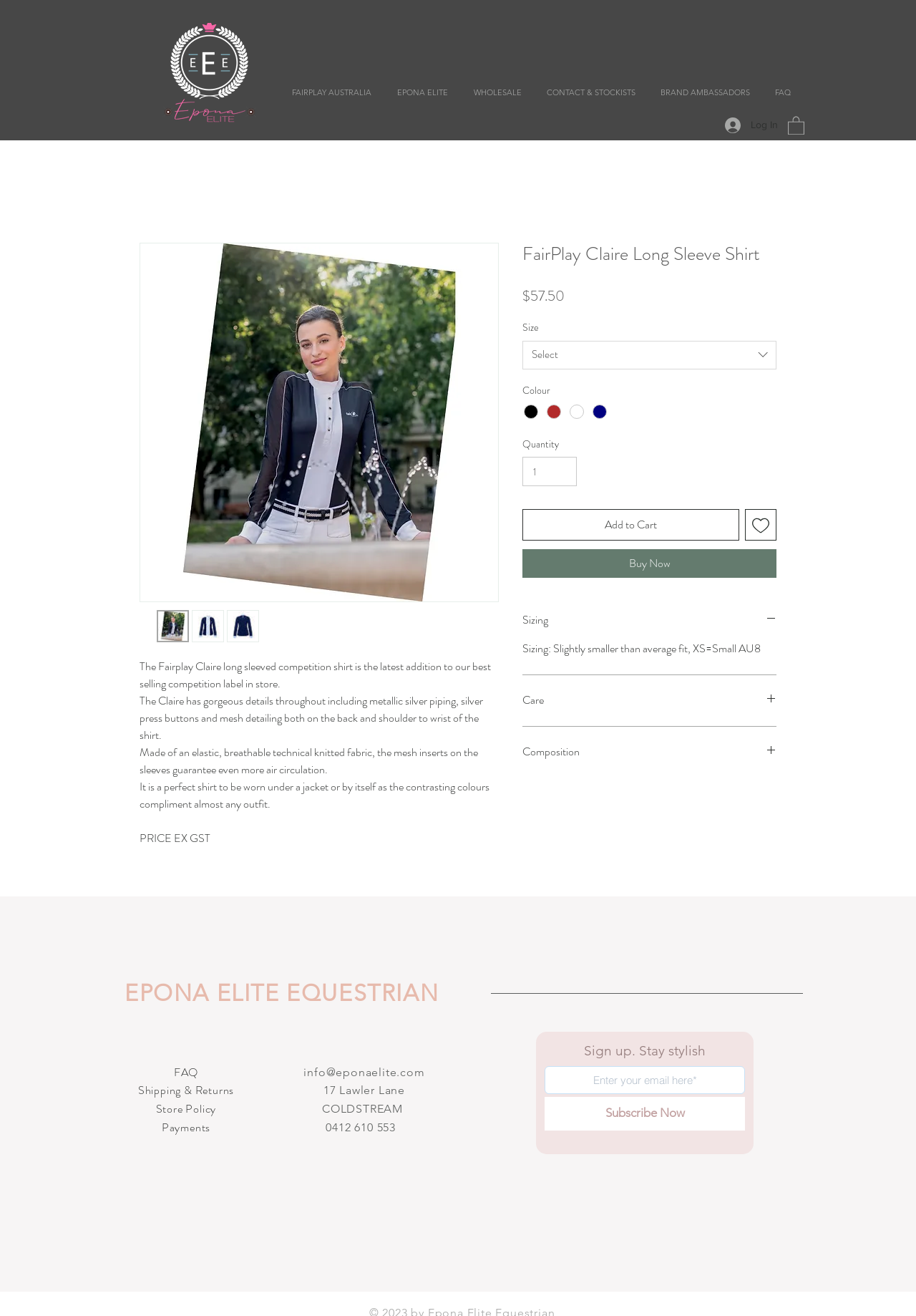Refer to the screenshot and answer the following question in detail:
What is the purpose of the 'Add to Wishlist' button?

I found the answer by looking at the product details section, where the 'Add to Wishlist' button is displayed. The button is likely used to add the product to the user's wishlist for later reference.